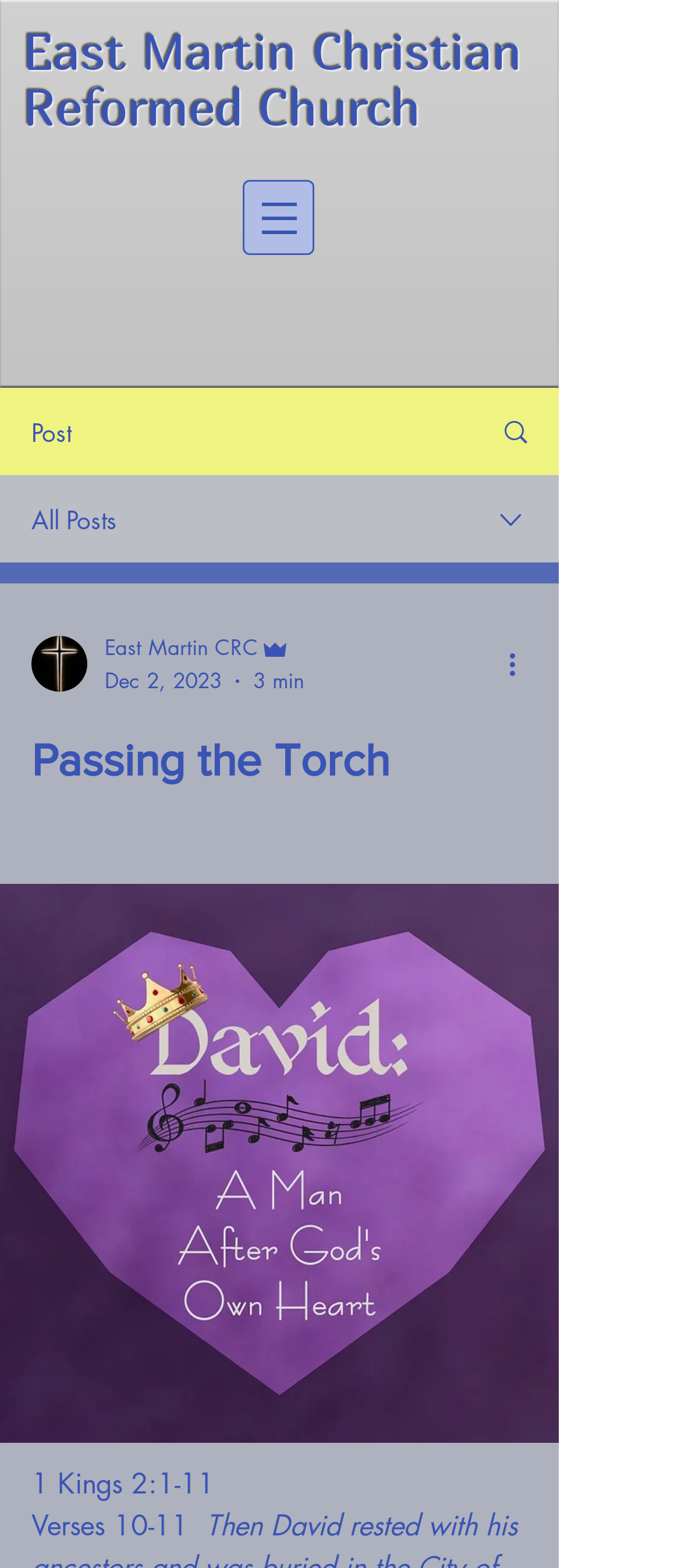Give an in-depth explanation of the webpage layout and content.

The webpage appears to be a blog post or article from the East Martin Christian Reformed Church. At the top, there is a heading with the church's name, followed by a navigation menu labeled "Site" with a dropdown button. To the right of the navigation menu, there is a link labeled "Post" with an accompanying image.

Below the navigation menu, there is a section with a heading "Passing the Torch" and a button with a dropdown menu. To the left of the heading, there is a writer's picture and some text indicating the author and date of the post, "East Martin CRC" and "Dec 2, 2023", respectively. There is also a generic element indicating the reading time, "3 min".

The main content of the webpage is a biblical passage, 1 Kings 2:1-11, with verses 10-11 highlighted. The passage is displayed in a prominent section, taking up most of the page's real estate. There are a total of three images on the page, one in the navigation menu, one next to the "Post" link, and one next to the "More actions" button.

The layout of the page is organized, with clear headings and concise text. The elements are positioned in a logical and easy-to-follow manner, making it easy to navigate and read the content.